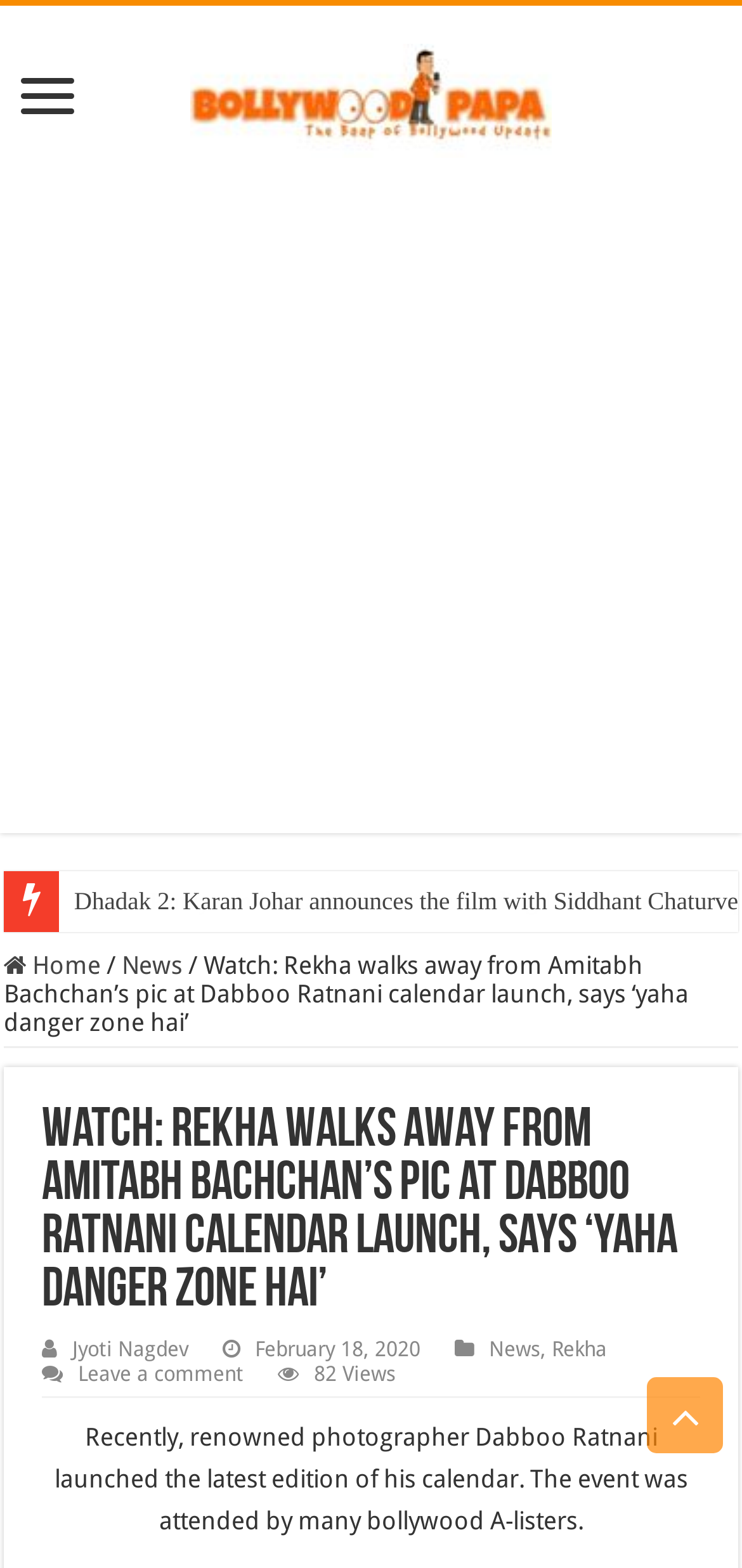Identify the bounding box of the HTML element described here: "Jyoti Nagdev". Provide the coordinates as four float numbers between 0 and 1: [left, top, right, bottom].

[0.097, 0.853, 0.254, 0.869]